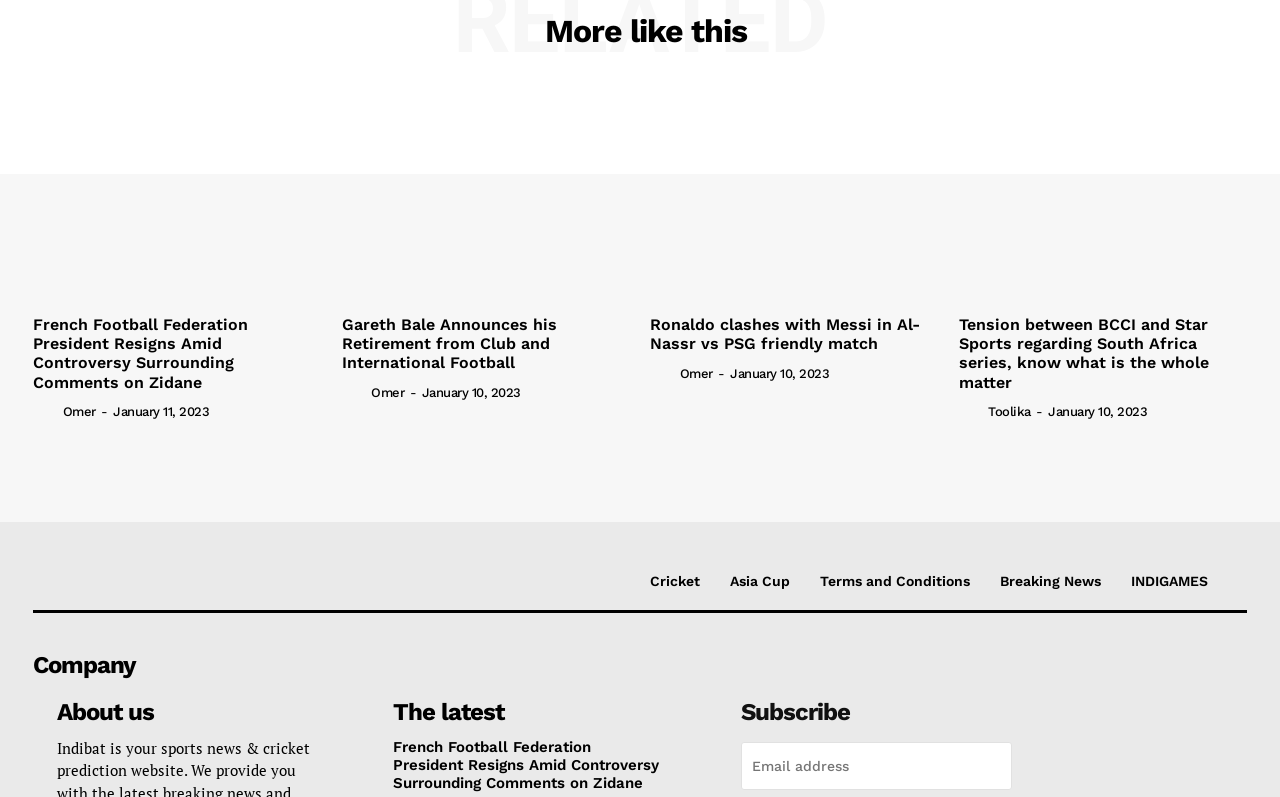Please specify the bounding box coordinates for the clickable region that will help you carry out the instruction: "Subscribe to the newsletter".

[0.579, 0.93, 0.79, 0.991]